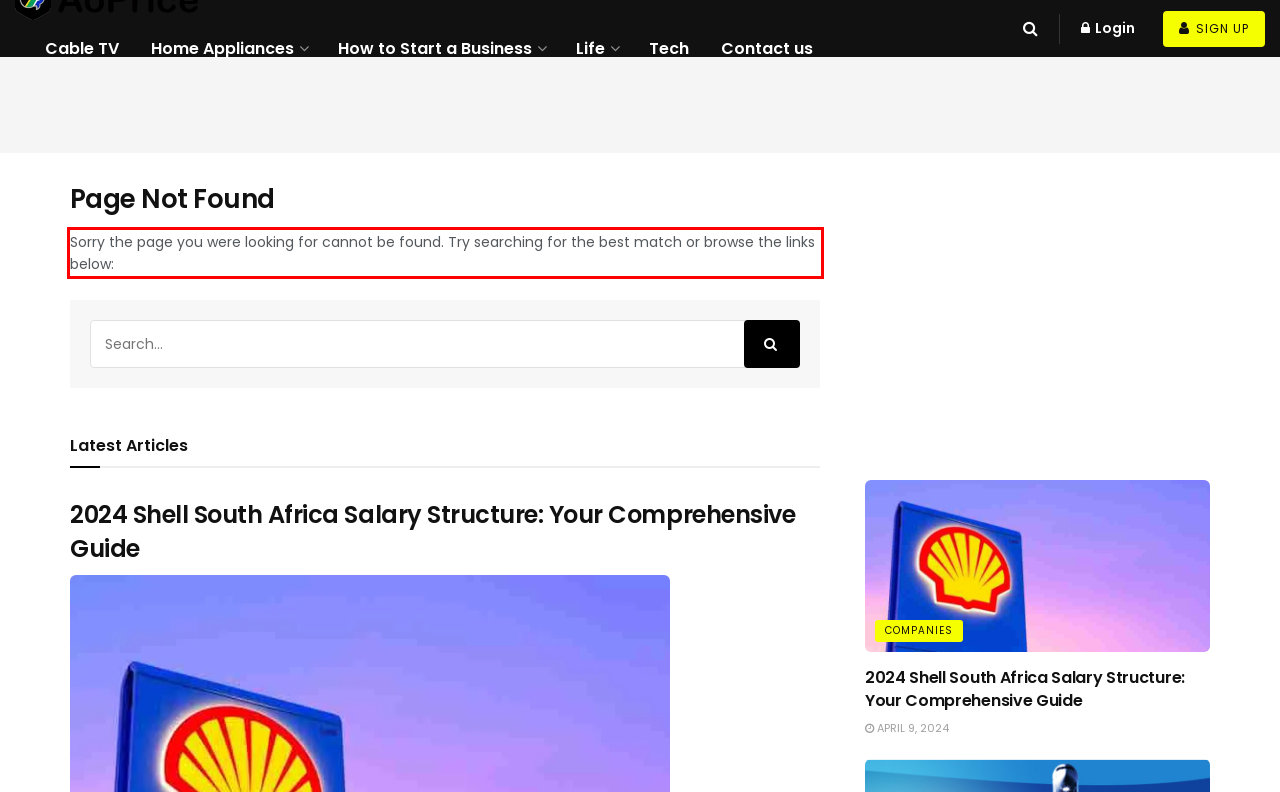Given a webpage screenshot, locate the red bounding box and extract the text content found inside it.

Sorry the page you were looking for cannot be found. Try searching for the best match or browse the links below: